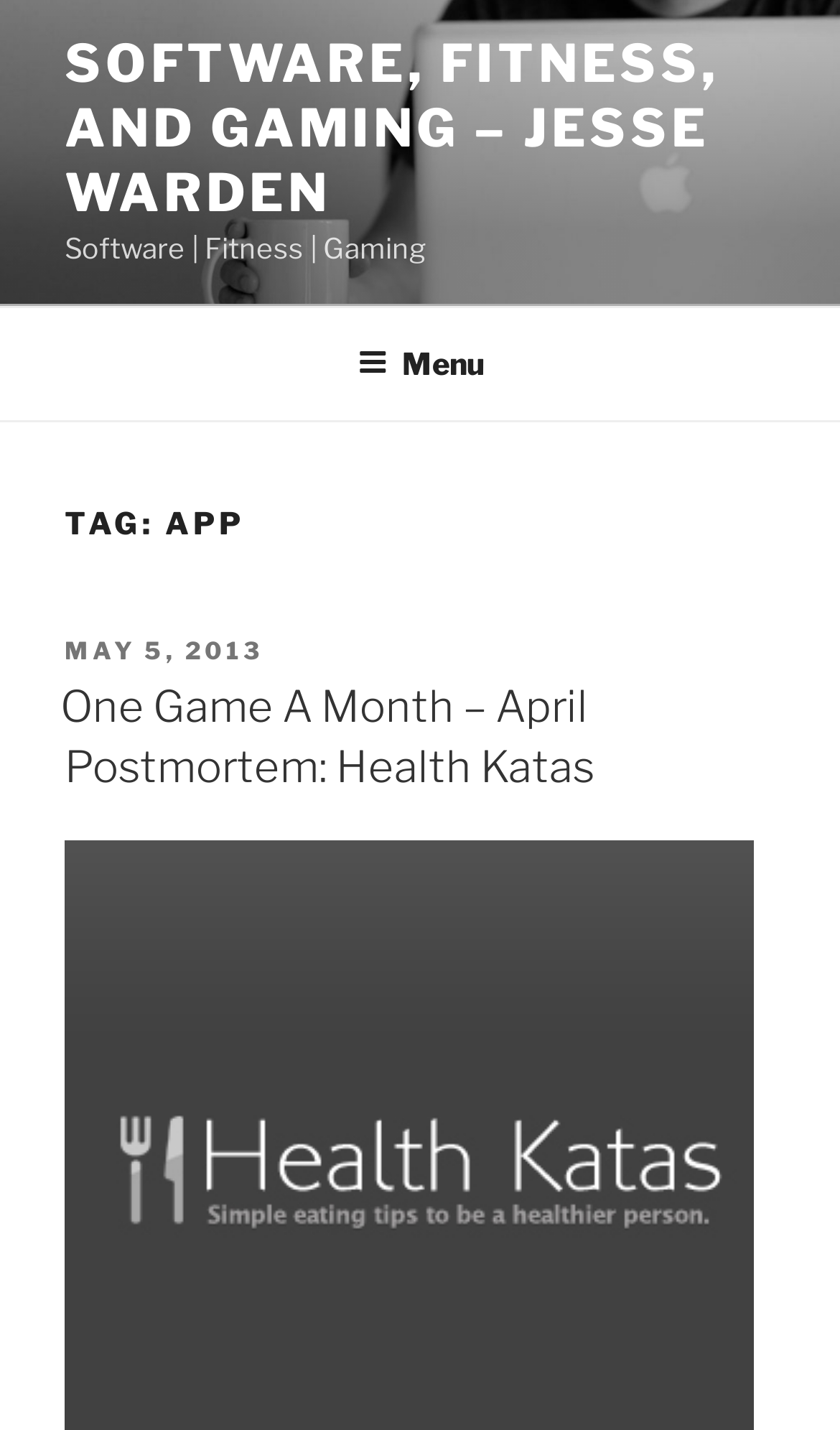What is the top menu button's state?
Please give a detailed and thorough answer to the question, covering all relevant points.

I determined the state of the top menu button by looking at the button element 'Menu' which has an attribute 'expanded' set to 'False', indicating that the top menu button is not expanded.